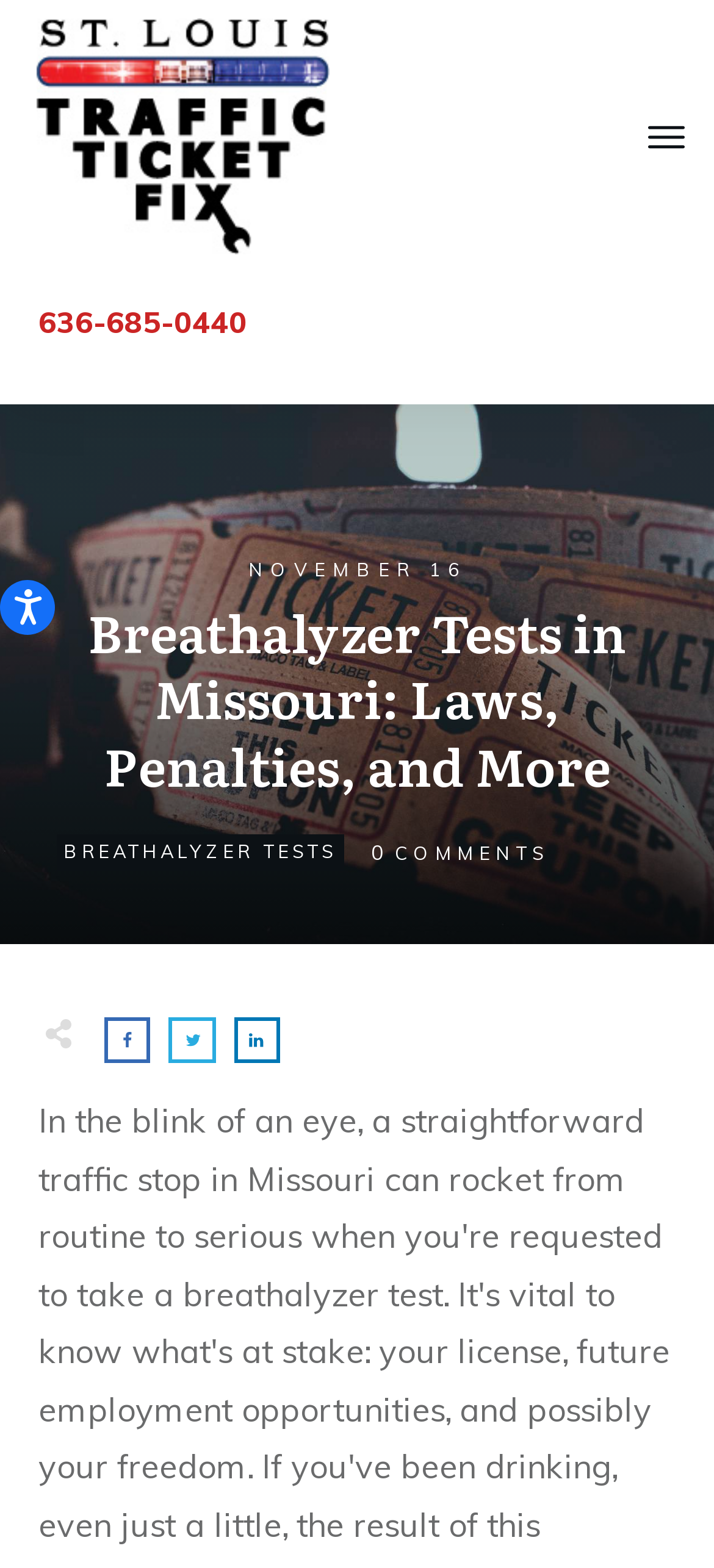Provide your answer in one word or a succinct phrase for the question: 
What is the phone number on the webpage?

636-685-0440